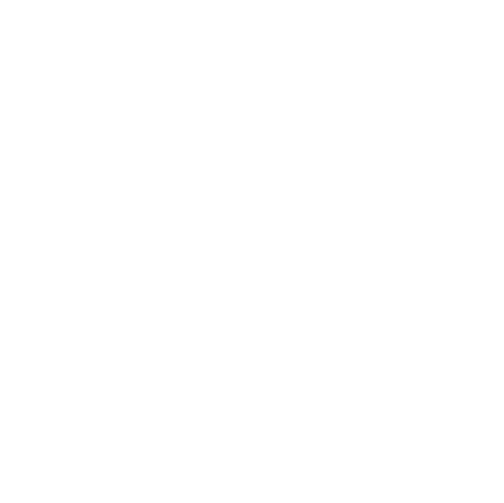Please give a succinct answer using a single word or phrase:
What is the purpose of the sound trigger pads on the console?

Not specified